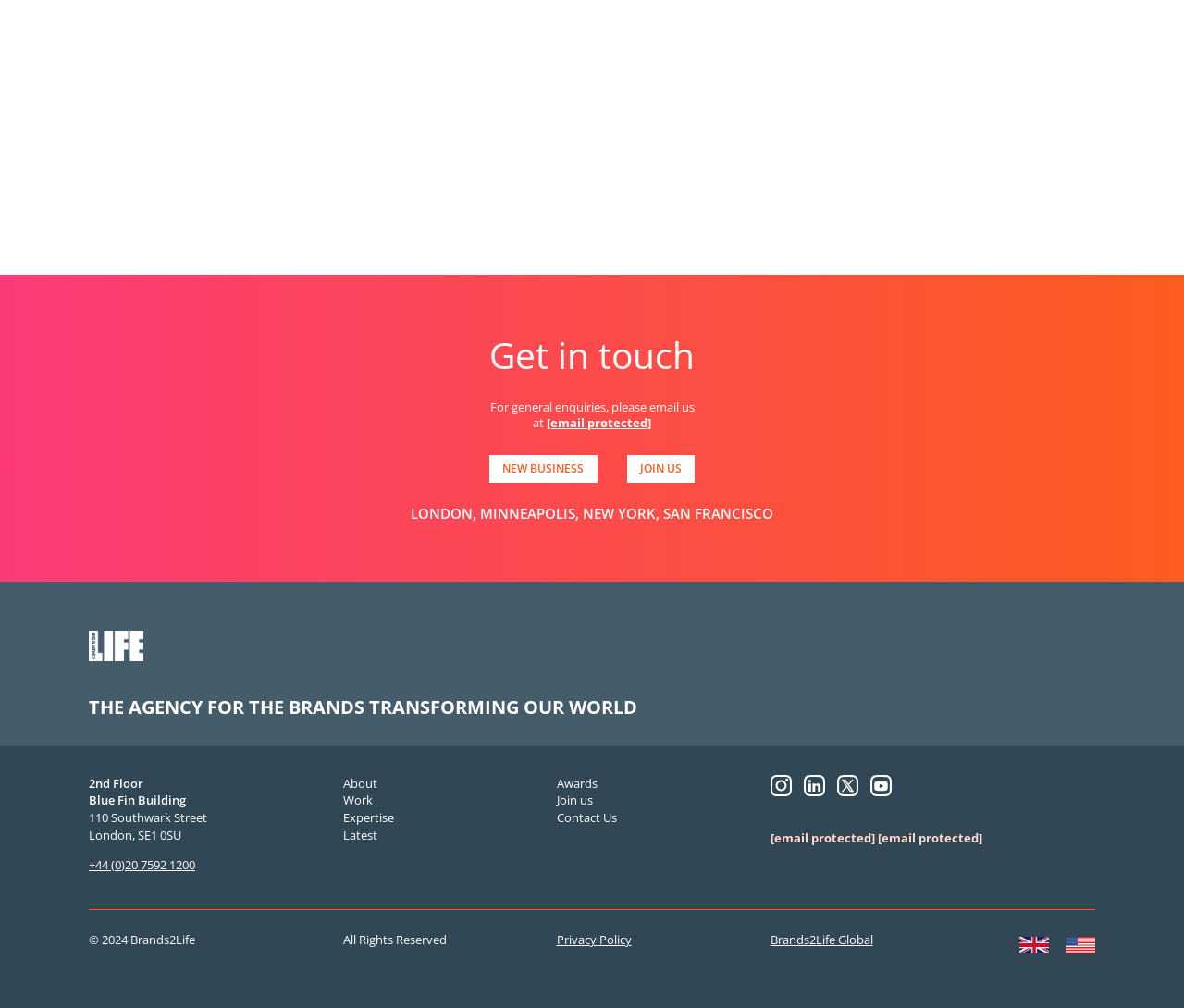Give the bounding box coordinates for this UI element: "Interfaith Counseling Center". The coordinates should be four float numbers between 0 and 1, arranged as [left, top, right, bottom].

None